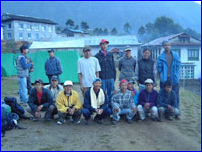What is the region's natural beauty like?
Based on the screenshot, respond with a single word or phrase.

Rugged